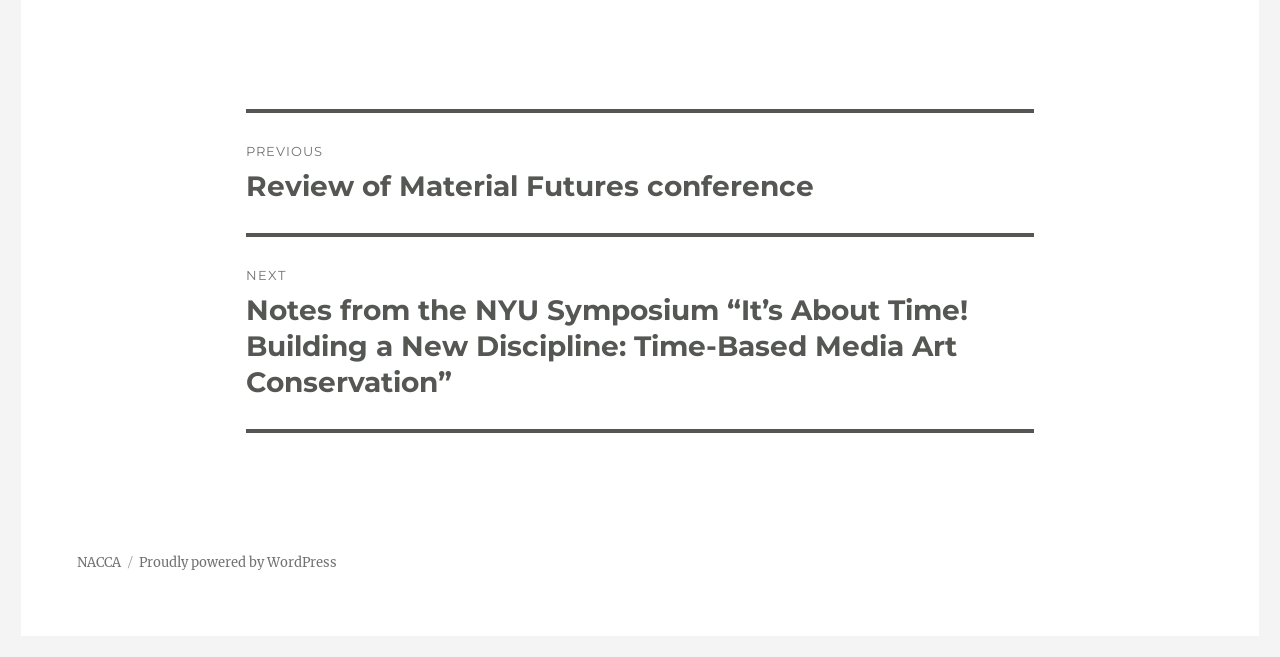Please answer the following question using a single word or phrase: 
What is the text of the link at the bottom left of the page?

NACCA